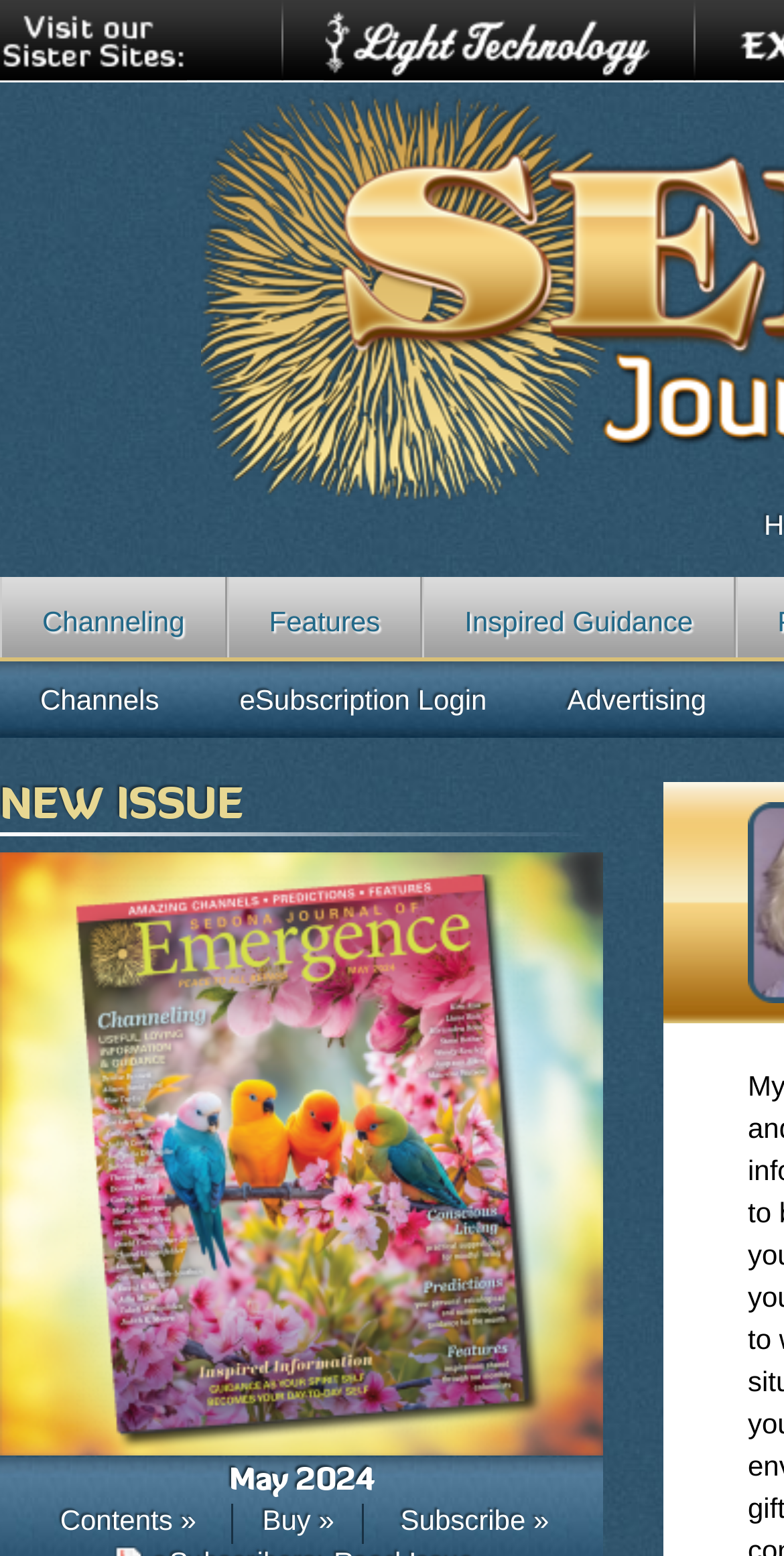Construct a thorough caption encompassing all aspects of the webpage.

The webpage appears to be the homepage of the Sedona Journal, a spiritual and inspirational online publication. At the top left corner, there is an image with the text "Visit our Sister Sites:" followed by a link to "LightTechnology.com" with its corresponding logo image. 

Below this section, there are three main navigation links: "Channeling", "Features", and "Inspired Guidance", which are aligned horizontally and take up about two-thirds of the page width. 

Further down, there are three more links: "Channels", "eSubscription Login", and "Advertising", which are also aligned horizontally and occupy a similar width as the previous navigation links.

The main content of the page is announced by a heading "NEW ISSUE" in the middle of the page. Below this heading, there is a link to "May 2024" with a corresponding image, which likely represents the latest issue of the journal. 

There is another heading "May 2024" below the link, which seems to be a duplicate of the previous link. 

At the bottom of the page, there are three links: "Contents »", "Buy »", and "Subscribe »", which are aligned horizontally and take up about half of the page width. These links likely provide access to the contents of the latest issue, purchasing options, and subscription services, respectively.